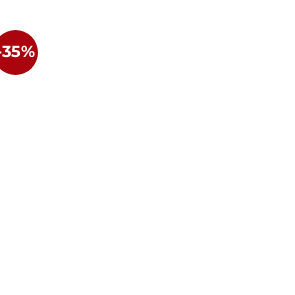Describe all the elements and aspects of the image comprehensively.

This image prominently features a bold red circular tag displaying a discount of **35%**. The contrast of the vibrant red against a plain white background emphasizes the urgency and attractiveness of the sale. This promotional tag is likely associated with a lingerie item, specifically the "René Rofé Verspieltes rosa Hemdchen mit Spitze," which is designed to appeal to customers looking for stylish and alluring lingerie options. The elegant presentation of the discount suggests a limited-time offer, enticing potential buyers to take advantage of the reduced price while available. This striking visual adds to the overall aesthetic appeal of the product, enhancing its marketability through a sense of value.